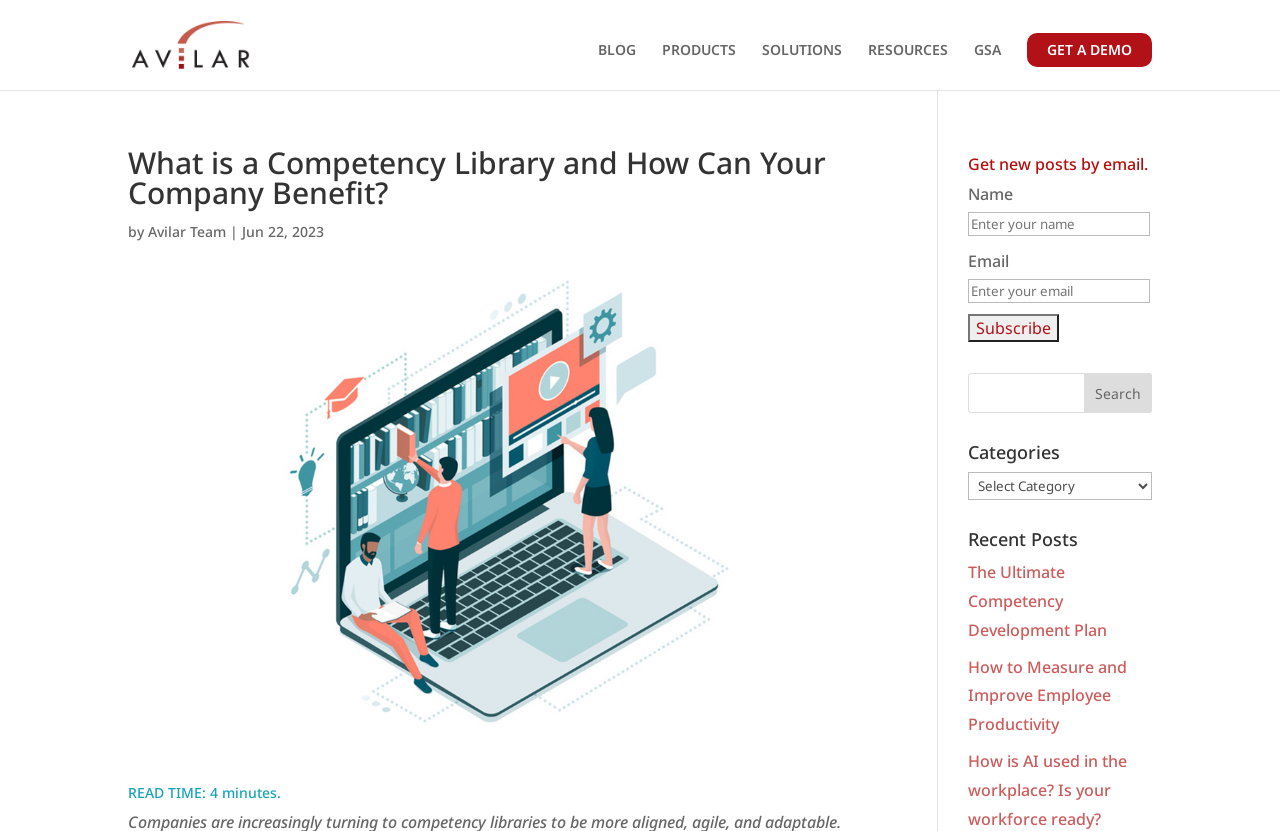Please provide a short answer using a single word or phrase for the question:
How many links are in the top navigation menu?

5